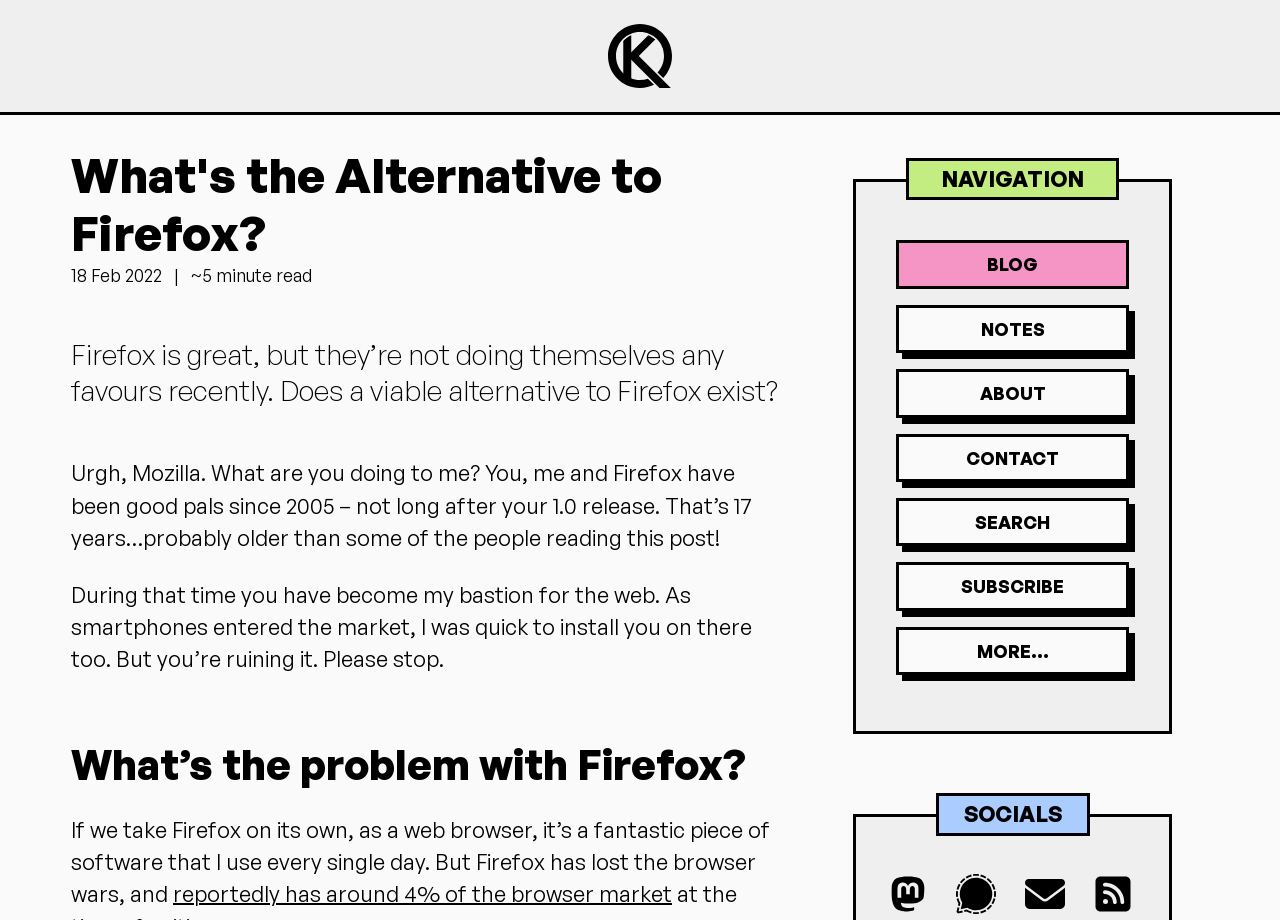Given the element description aria-label="Email" title="Email", specify the bounding box coordinates of the corresponding UI element in the format (top-left x, top-left y, bottom-right x, bottom-right y). All values must be between 0 and 1.

[0.8, 0.934, 0.835, 0.999]